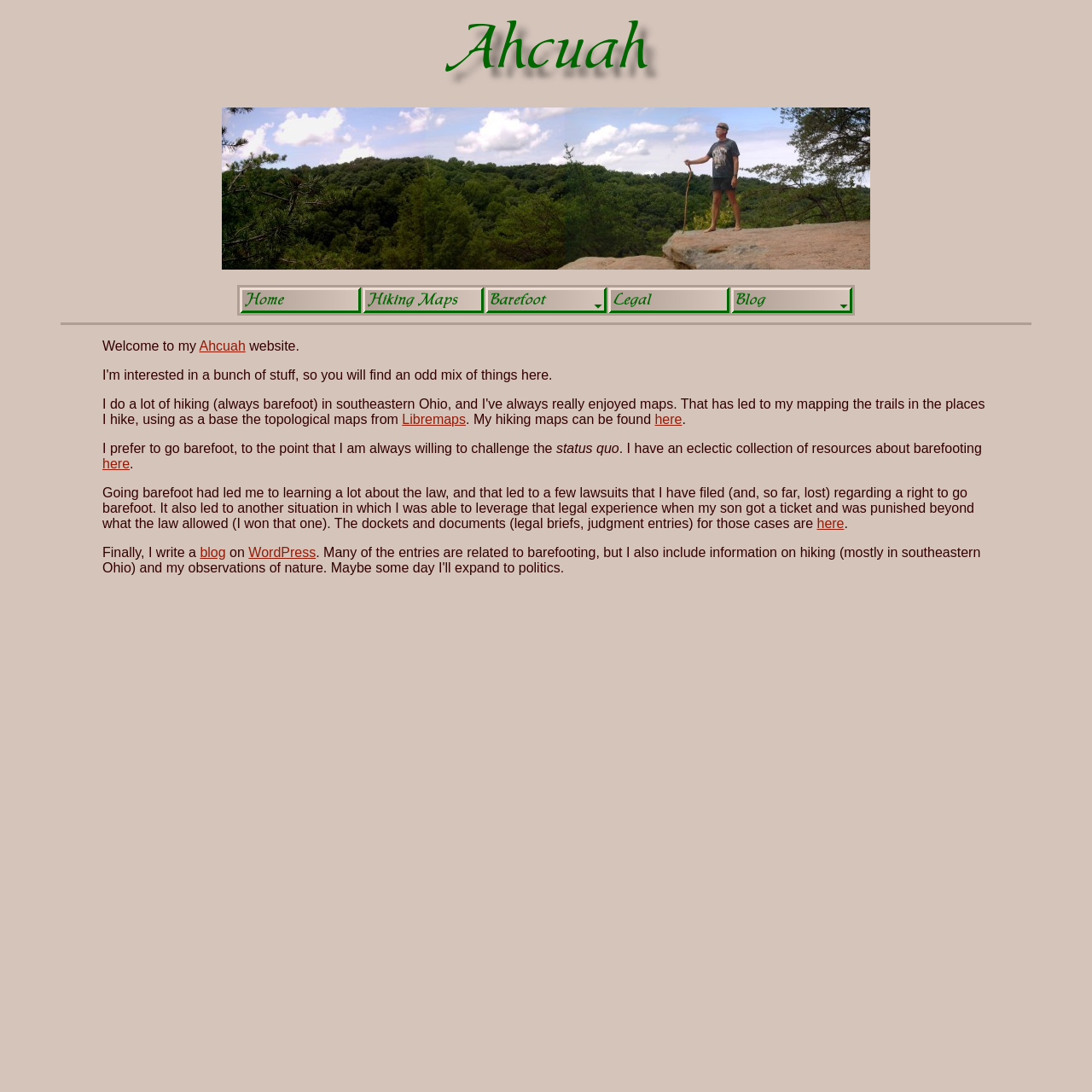Carefully examine the image and provide an in-depth answer to the question: Is there a photo of Airplane Rock at Hocking Hills?

There is a photo of Airplane Rock at Hocking Hills, as indicated by the image description 'Standing on Airplane Rock at Hocking Hills with Crane Hollow in the Background'.